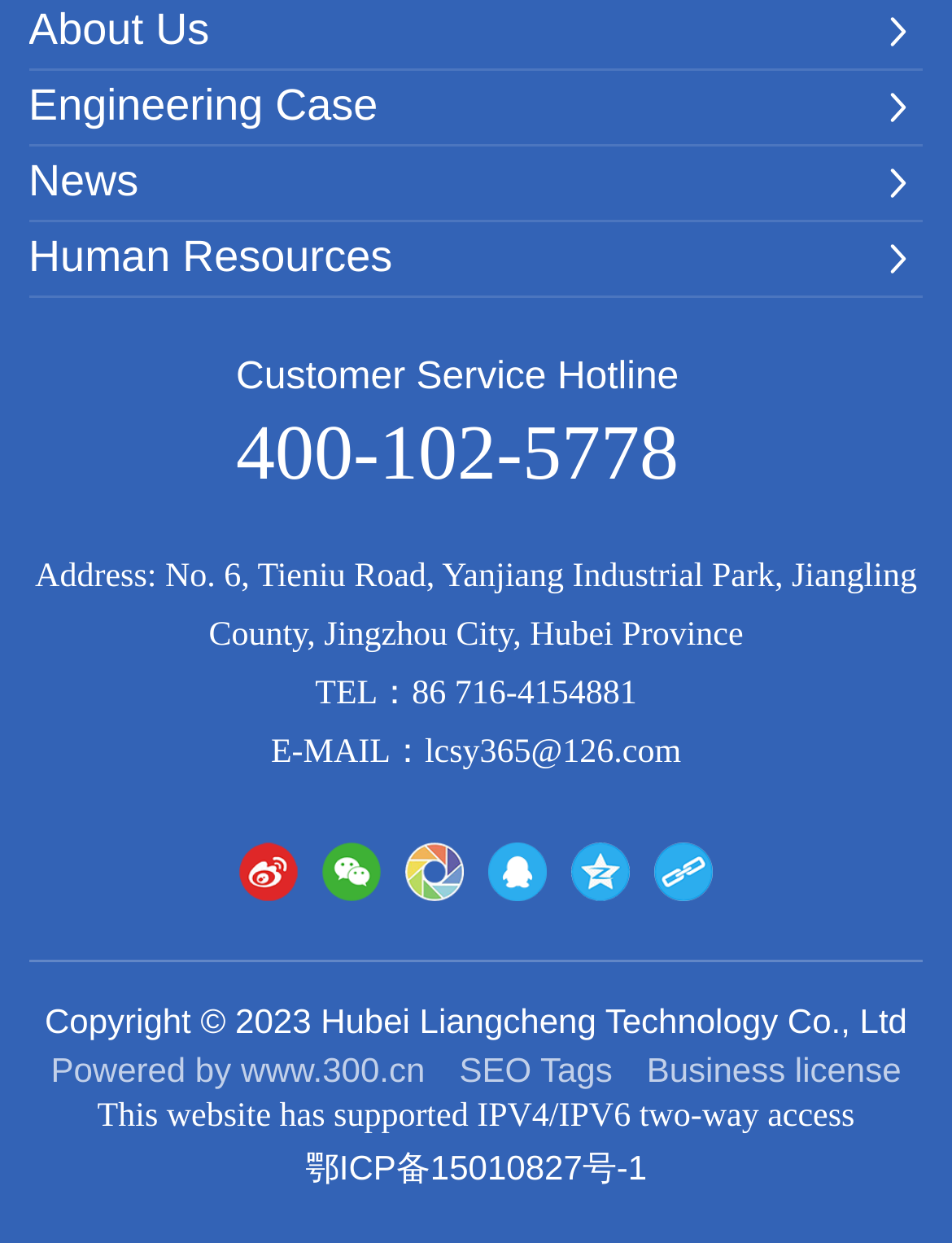What is the company name?
Based on the image, answer the question with as much detail as possible.

The company name is obtained from the image element with OCR text 'Liangcheng Technology' located at the top of the webpage.